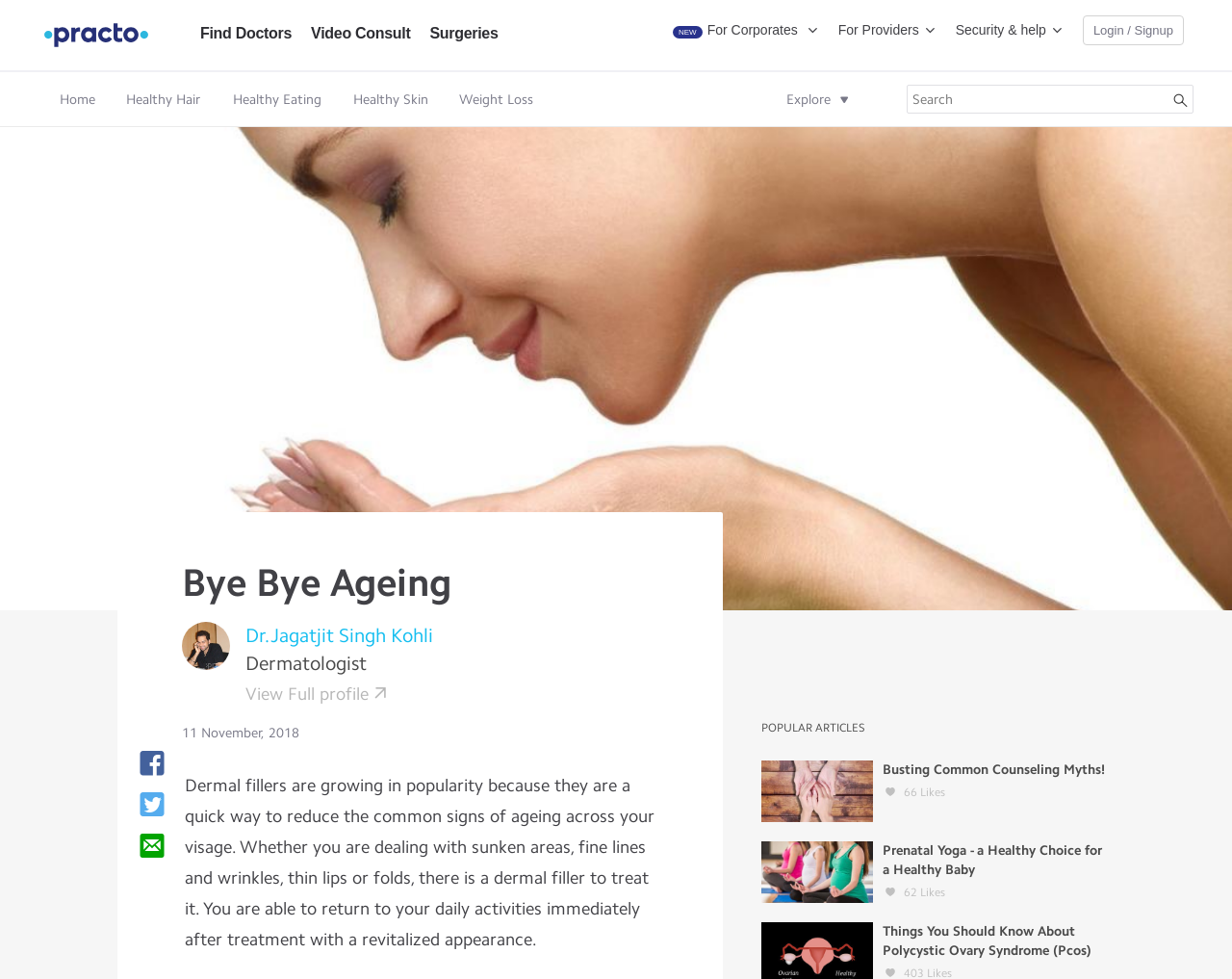Please locate the bounding box coordinates of the element that should be clicked to complete the given instruction: "Search for something".

[0.74, 0.088, 0.93, 0.115]